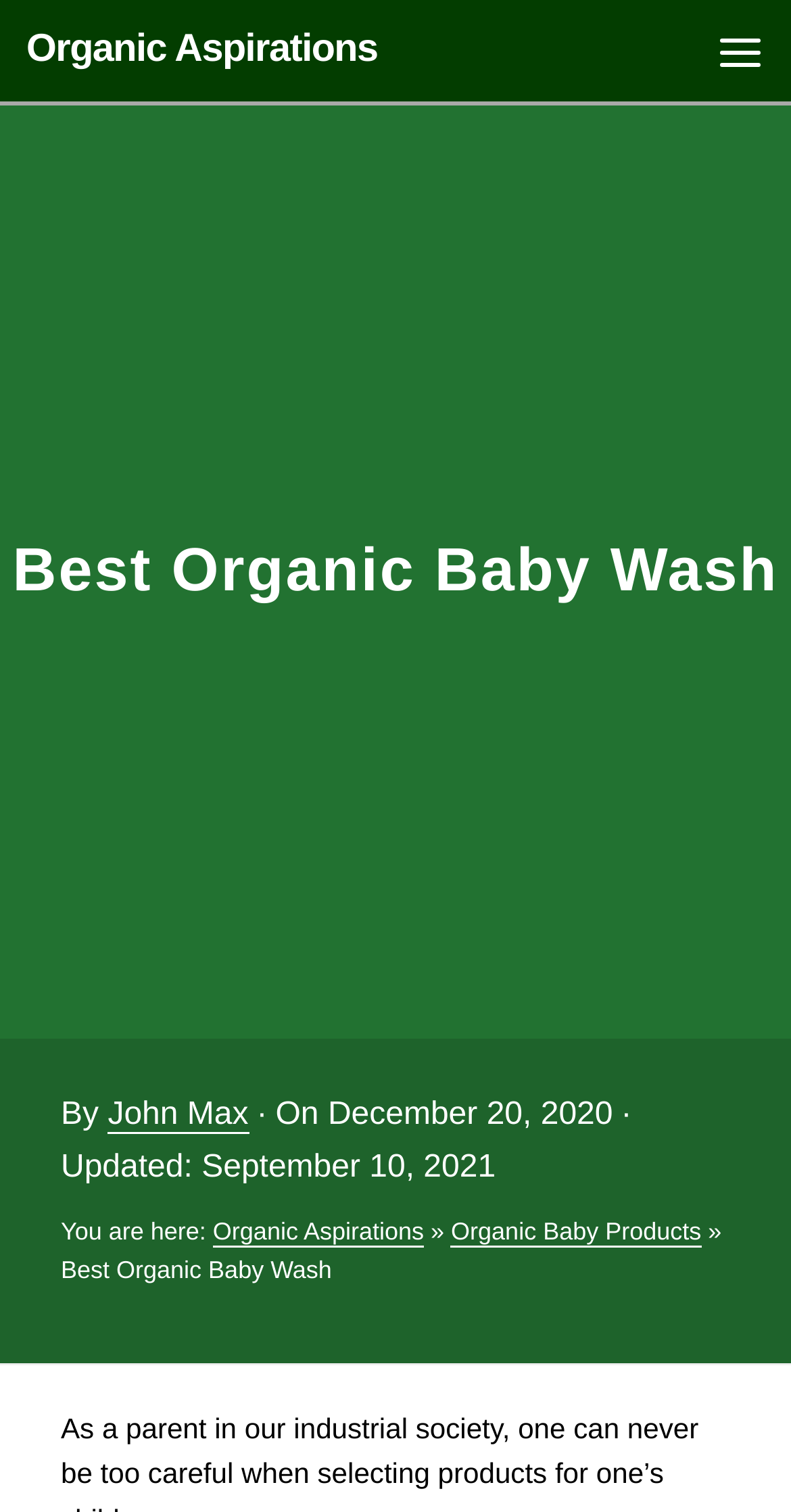Generate the text content of the main headline of the webpage.

Best Organic Baby Wash